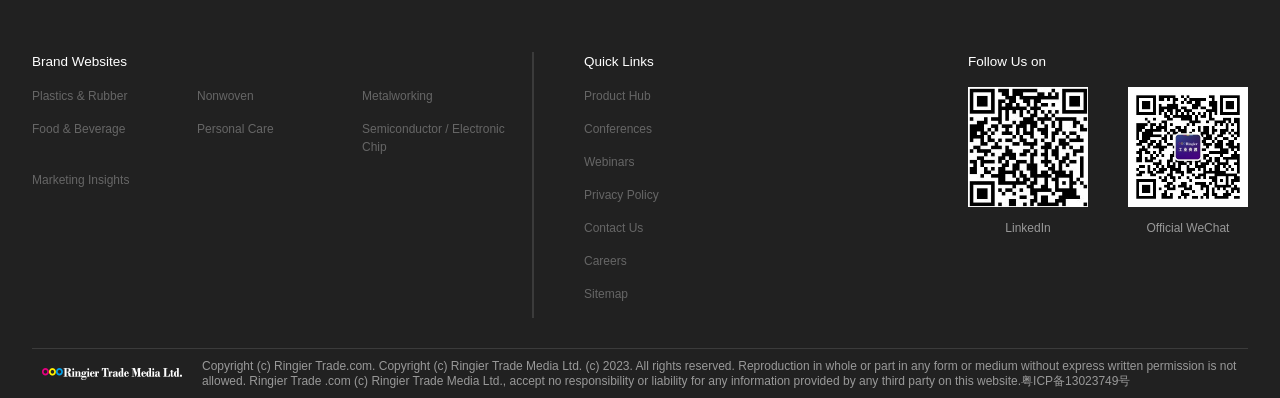Please answer the following question using a single word or phrase: 
What is the last quick link?

Sitemap